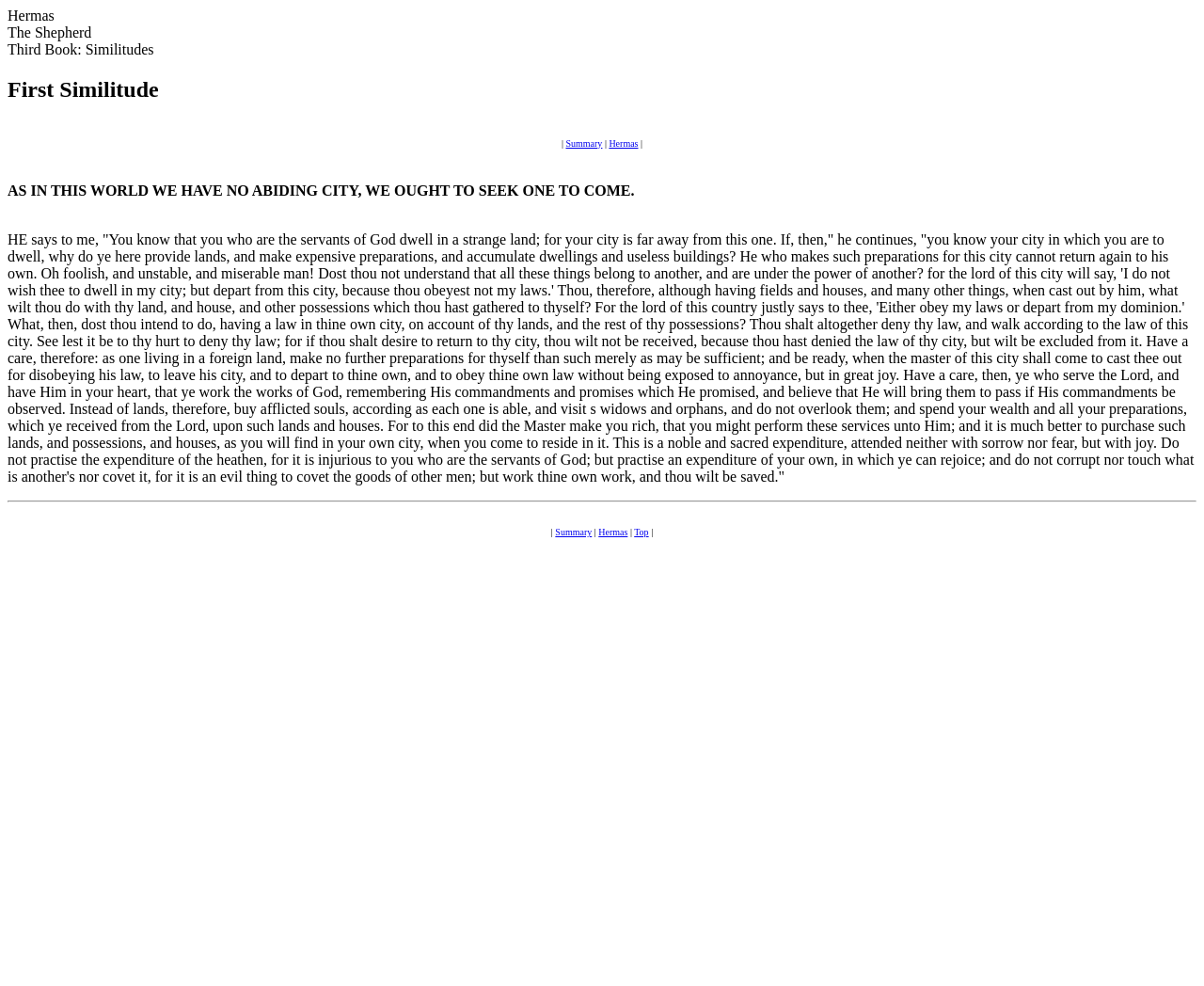What is the tone of the text?
Please provide a single word or phrase as the answer based on the screenshot.

Admonitory